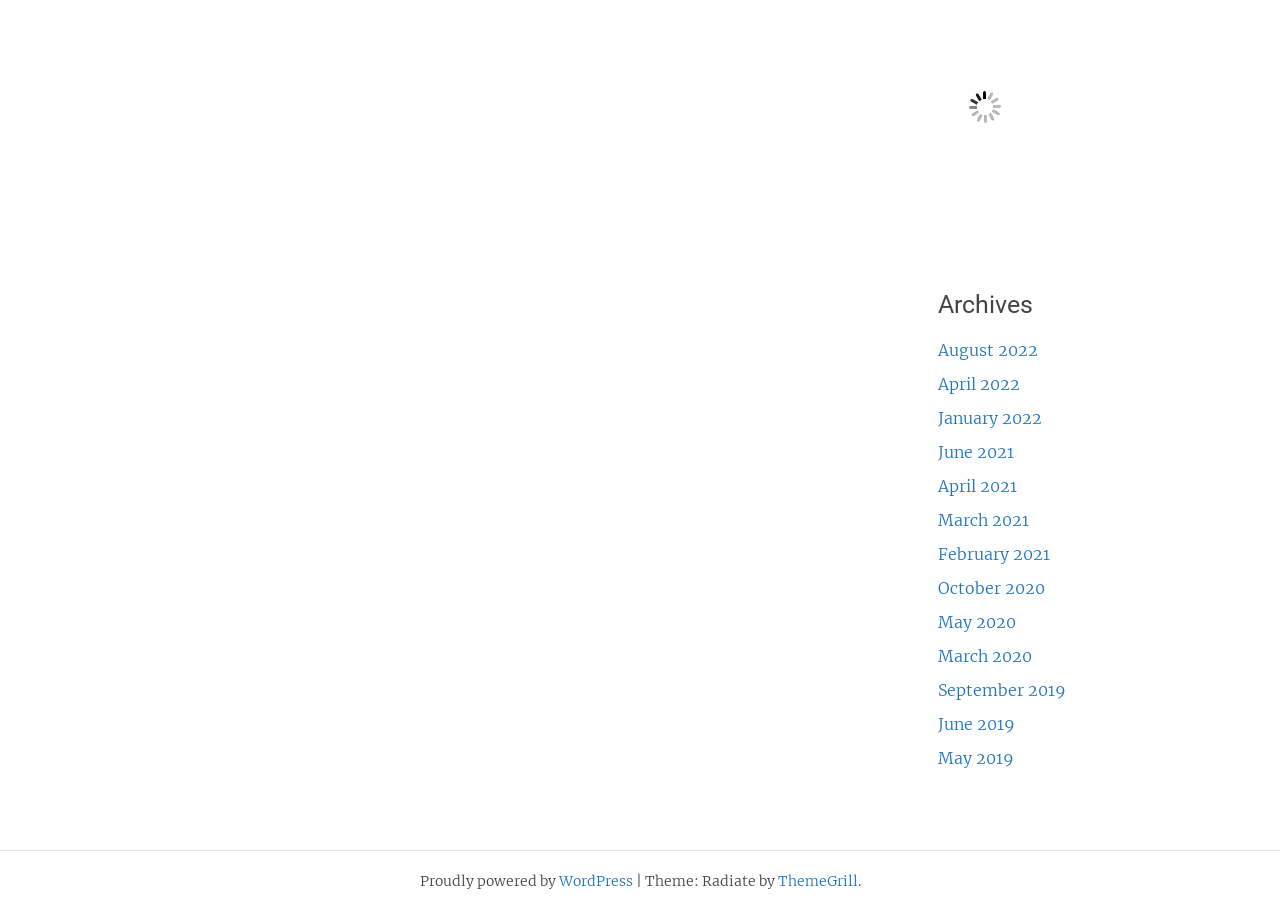Locate the UI element described by May 2019 in the provided webpage screenshot. Return the bounding box coordinates in the format (top-left x, top-left y, bottom-right x, bottom-right y), ensuring all values are between 0 and 1.

[0.733, 0.82, 0.792, 0.842]